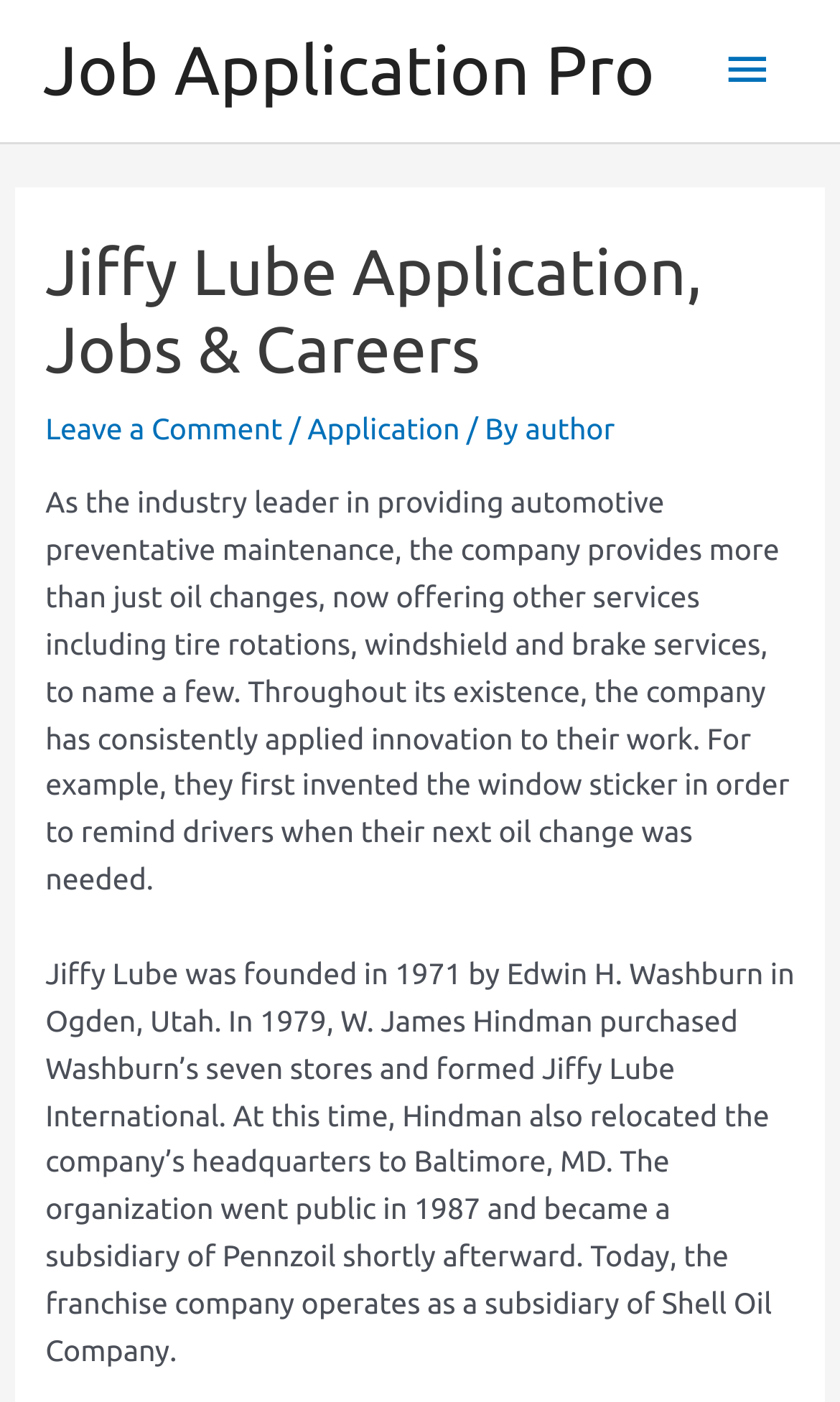Respond with a single word or phrase to the following question: Where was Jiffy Lube founded?

Ogden, Utah